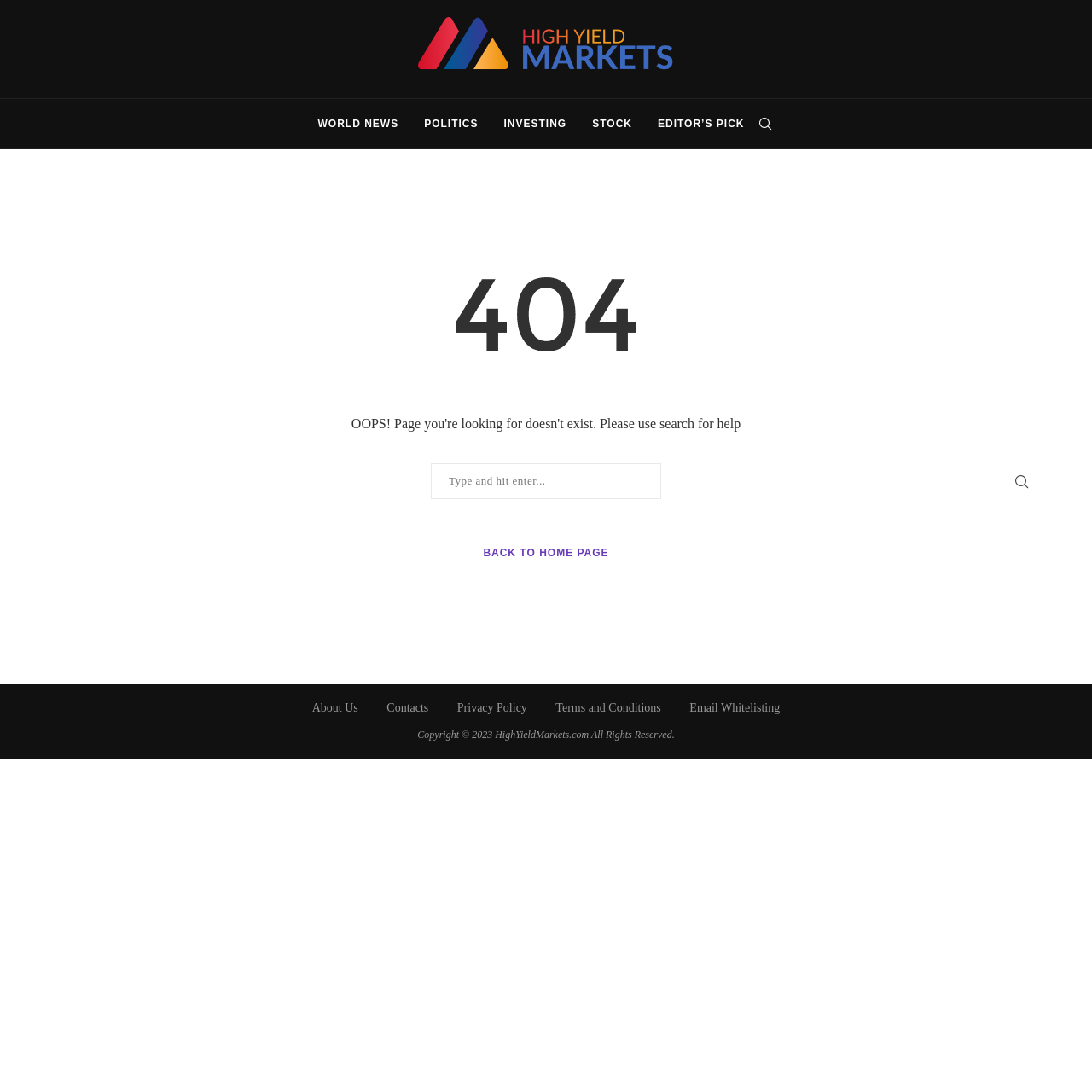Please identify the bounding box coordinates of the element that needs to be clicked to execute the following command: "View world news". Provide the bounding box using four float numbers between 0 and 1, formatted as [left, top, right, bottom].

[0.291, 0.091, 0.365, 0.136]